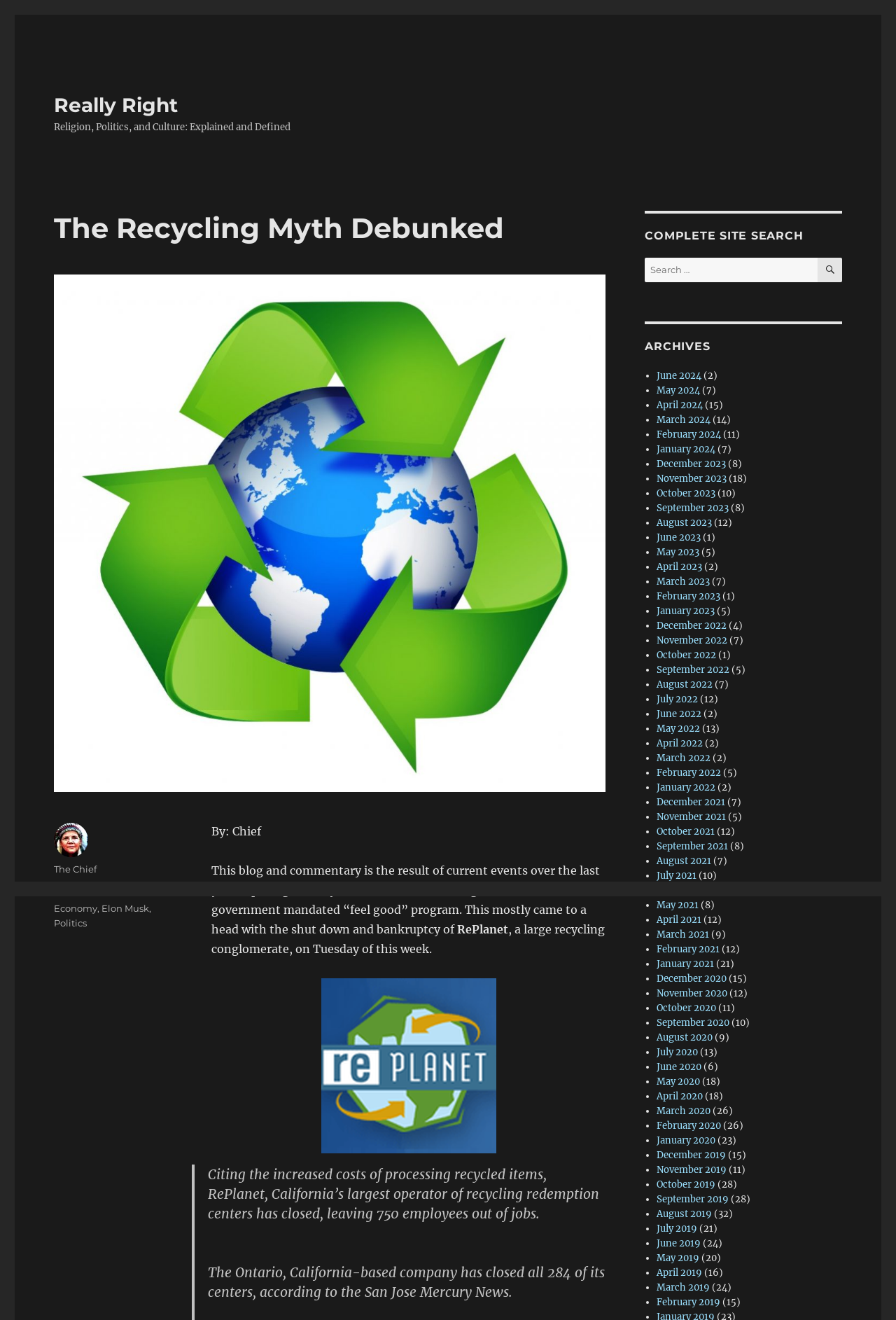What is the date of the blog post?
Provide a detailed and extensive answer to the question.

The date of the blog post can be found in the footer section, where it says 'Posted on' and links to 'August 8, 2019'.